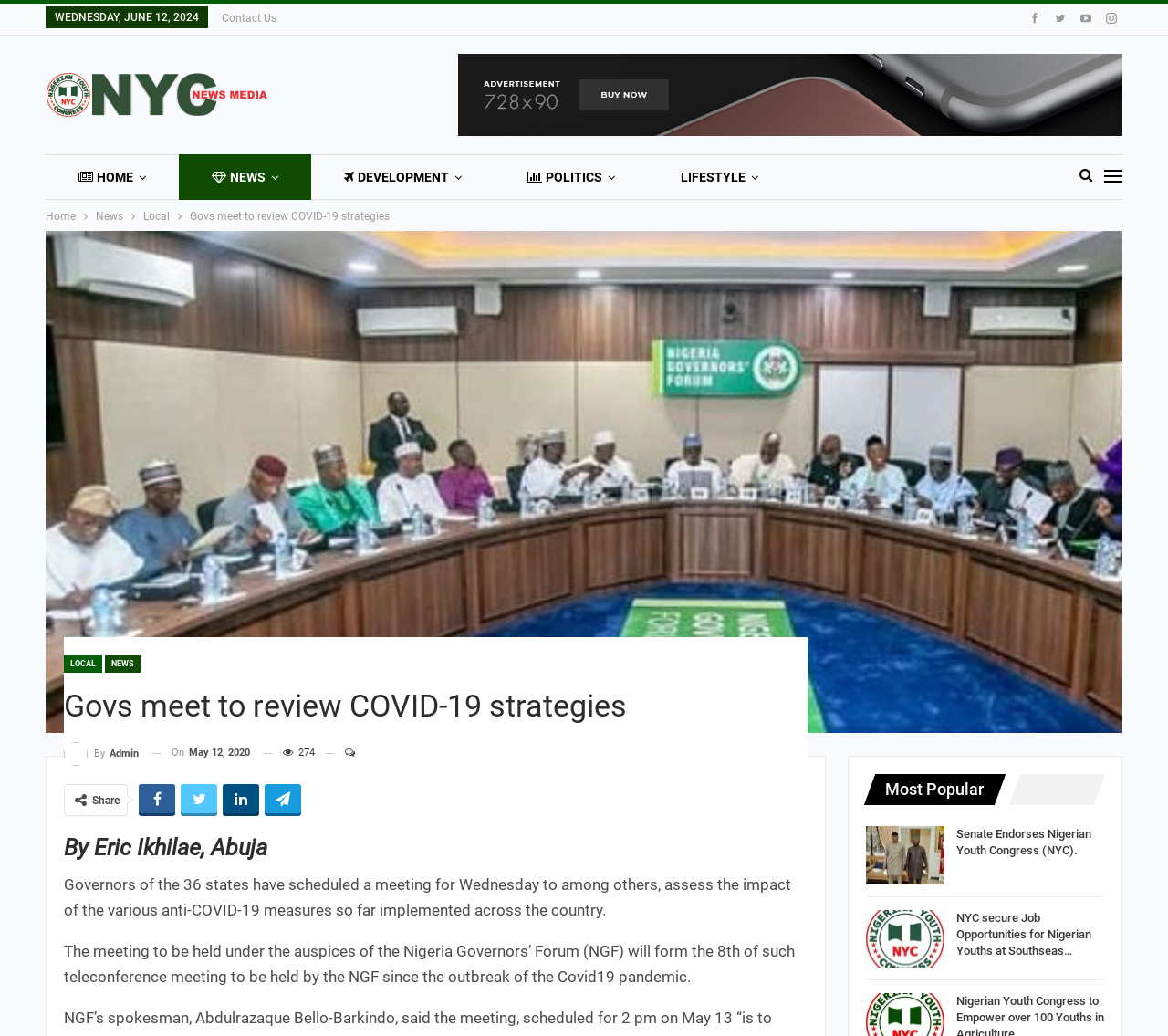Determine the bounding box coordinates for the HTML element described here: "By admin".

[0.055, 0.716, 0.119, 0.739]